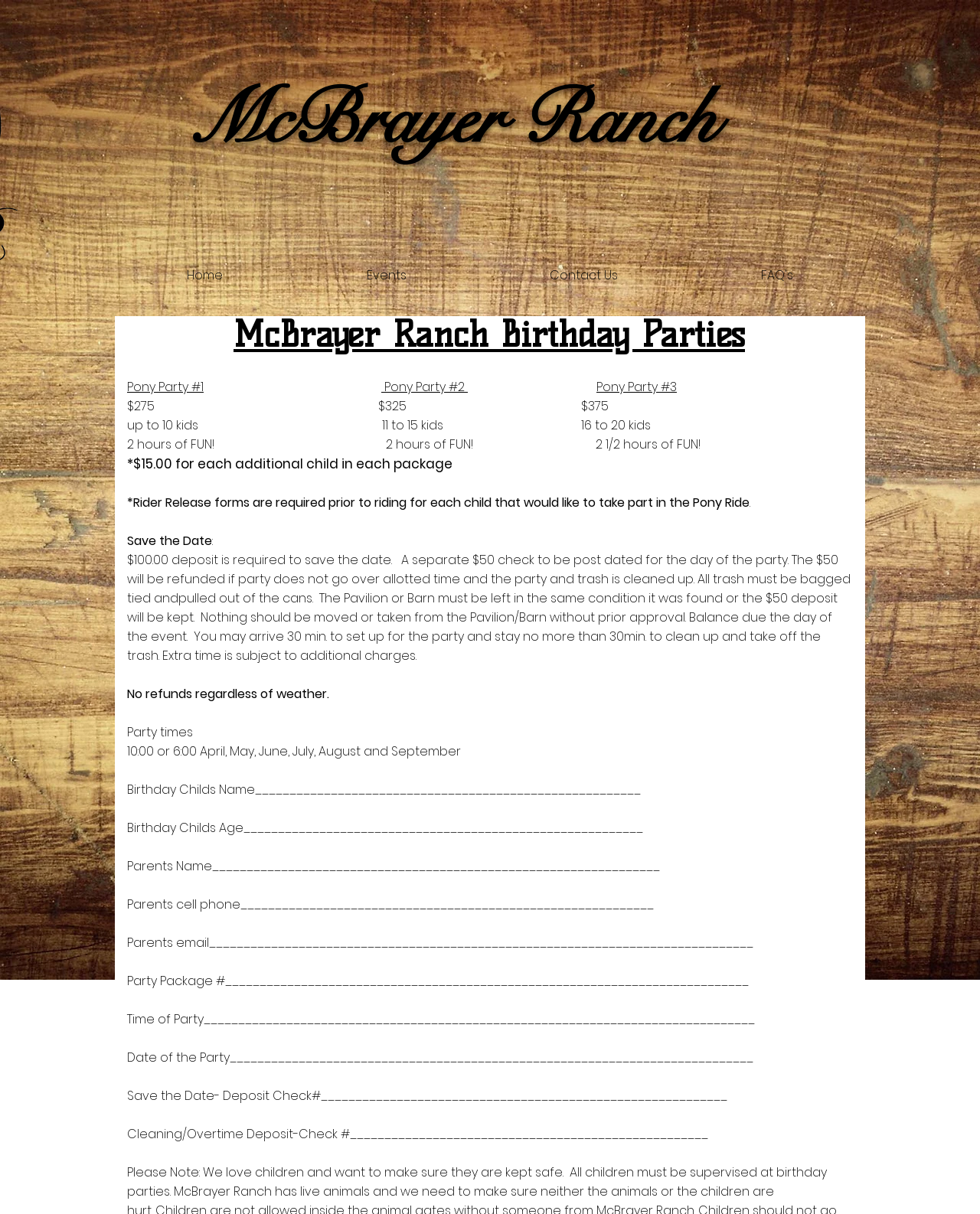What is the deposit required to save the date?
Use the image to answer the question with a single word or phrase.

$100.00